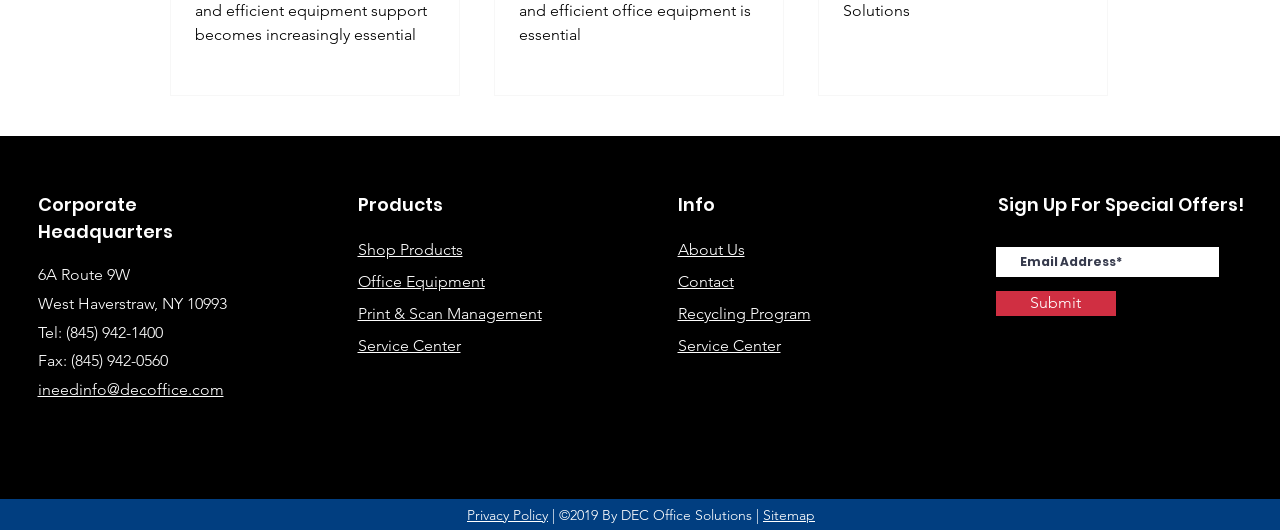Please specify the bounding box coordinates for the clickable region that will help you carry out the instruction: "View Sitemap".

[0.596, 0.955, 0.637, 0.989]